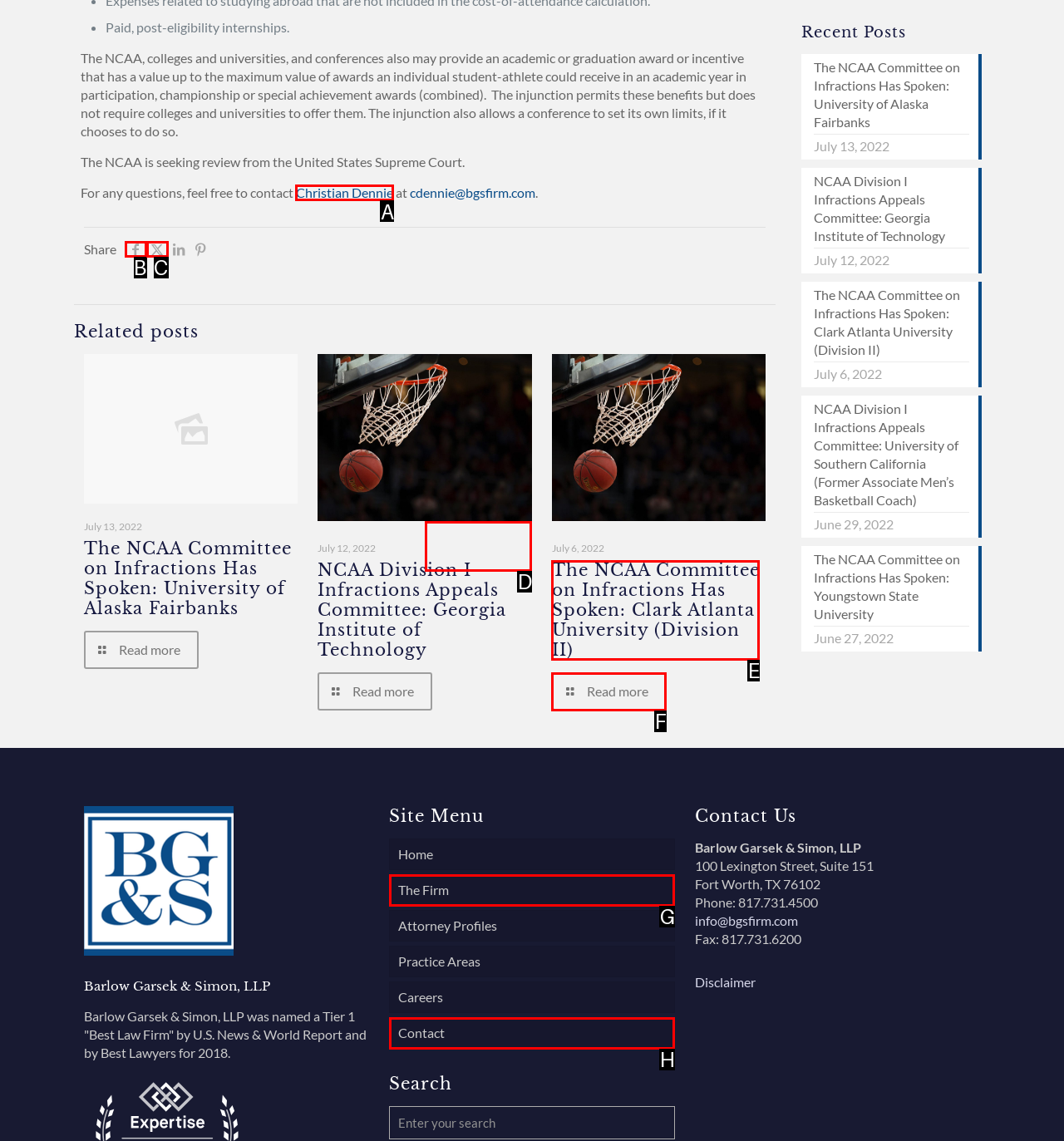Select the appropriate bounding box to fulfill the task: Contact Christian Dennie Respond with the corresponding letter from the choices provided.

A